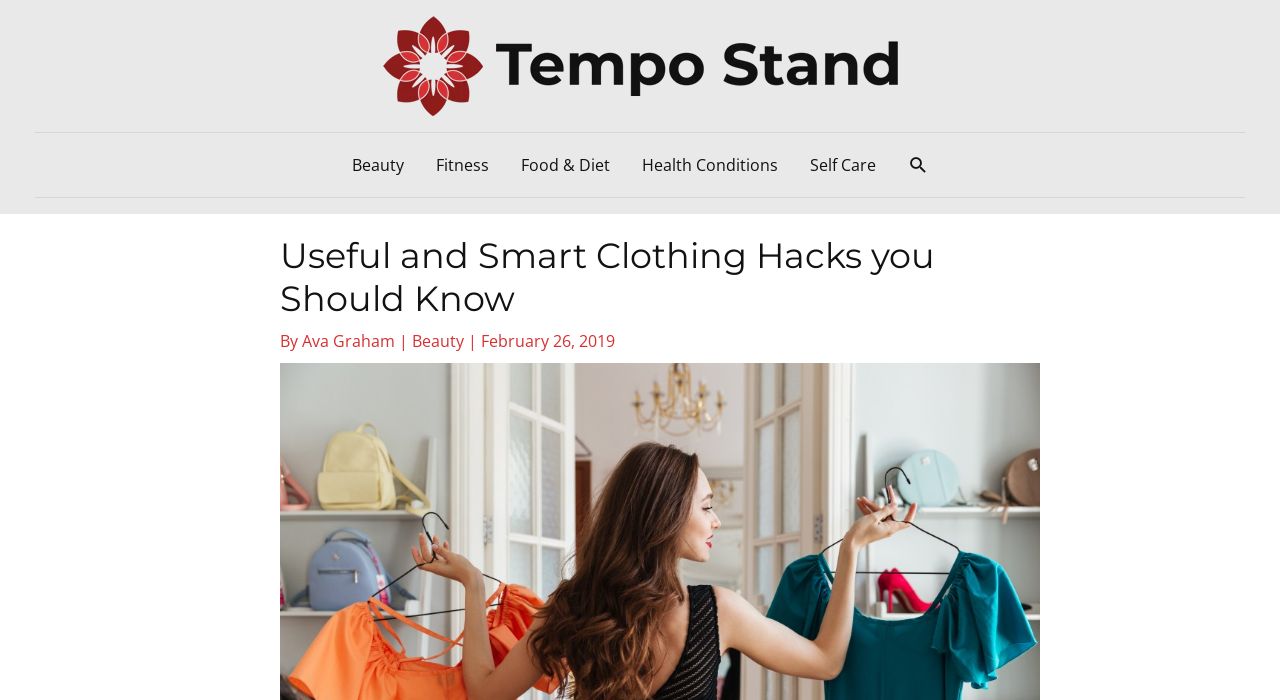Who is the author of the article?
Using the visual information, respond with a single word or phrase.

Ava Graham